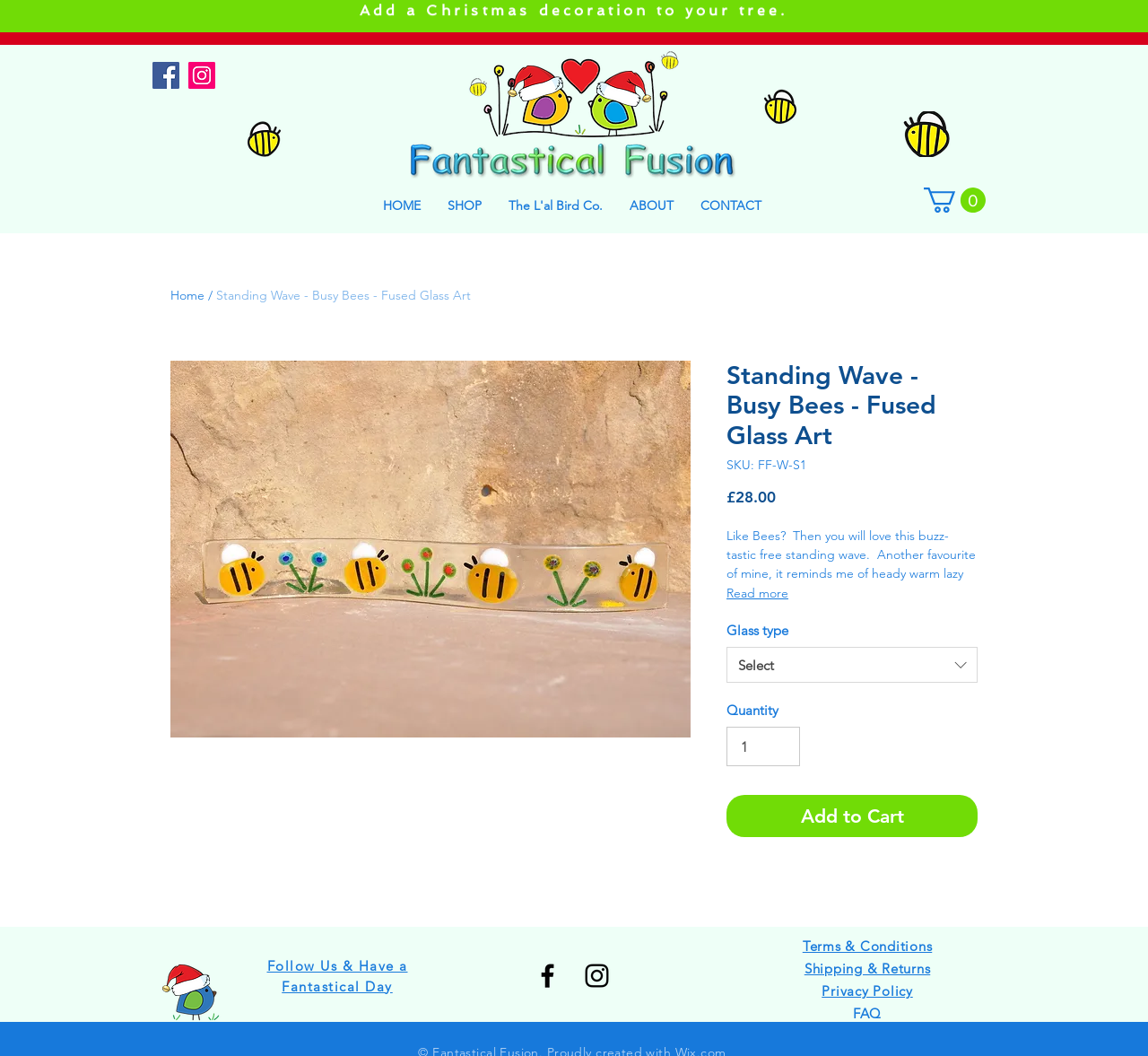Find the bounding box of the UI element described as: "FAQ". The bounding box coordinates should be given as four float values between 0 and 1, i.e., [left, top, right, bottom].

[0.743, 0.952, 0.768, 0.968]